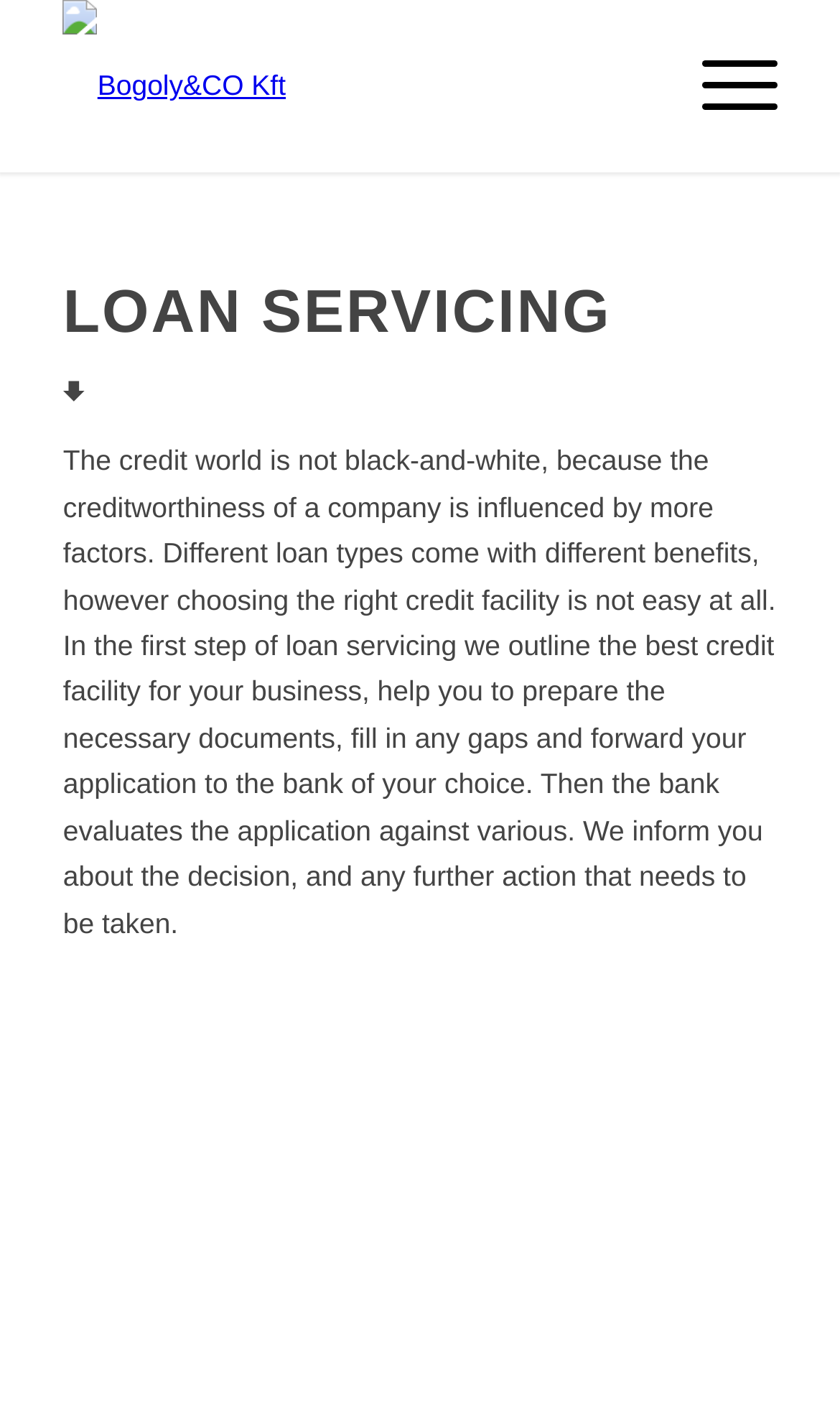Utilize the details in the image to give a detailed response to the question: What is the purpose of loan servicing?

The purpose of loan servicing can be understood by reading the text on the webpage, which explains that in the first step of loan servicing, the company outlines the best credit facility for the business, helps prepare necessary documents, and forwards the application to the chosen bank.